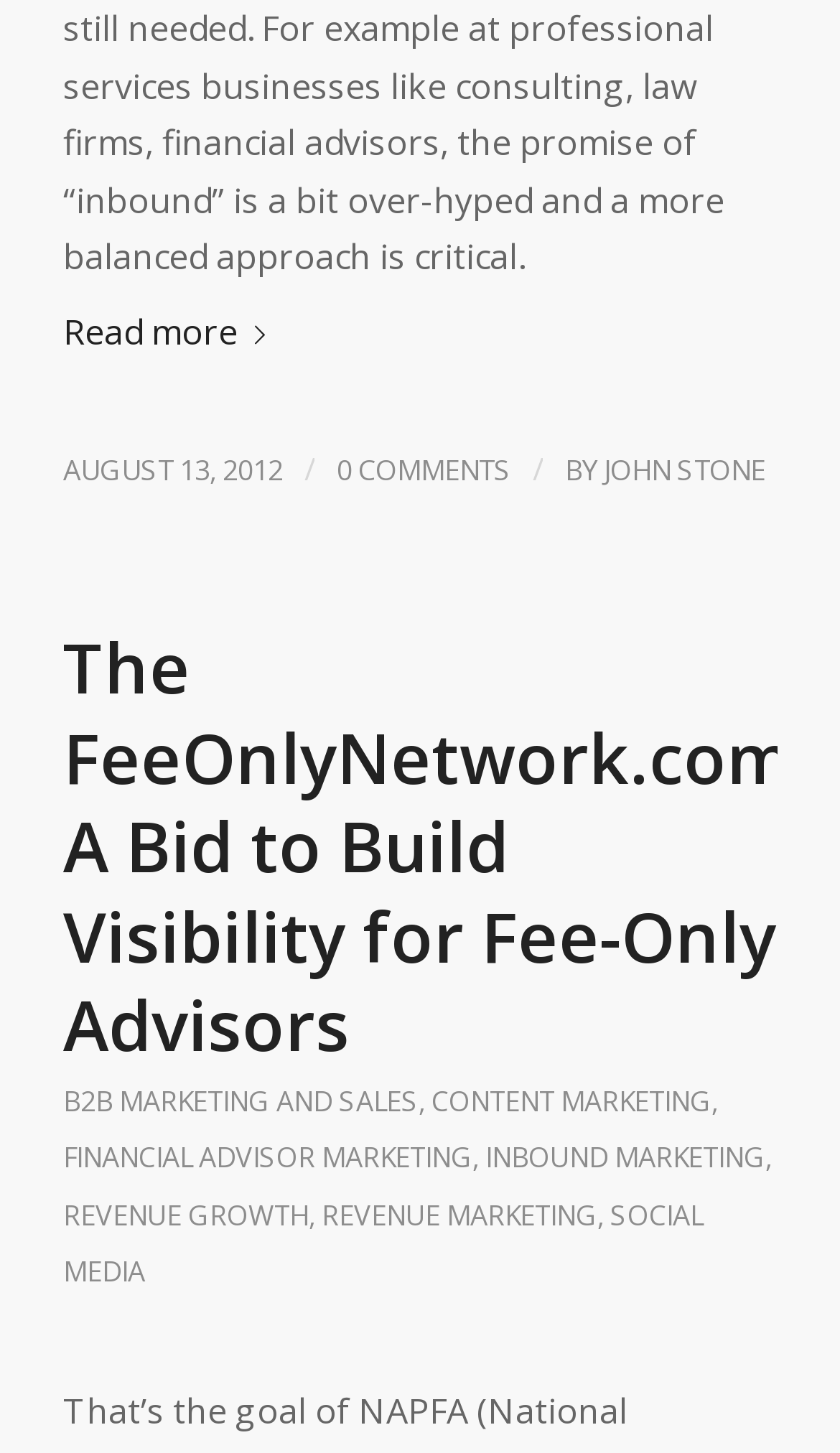Determine the bounding box for the UI element as described: "Financial Advisor Marketing". The coordinates should be represented as four float numbers between 0 and 1, formatted as [left, top, right, bottom].

[0.075, 0.783, 0.562, 0.81]